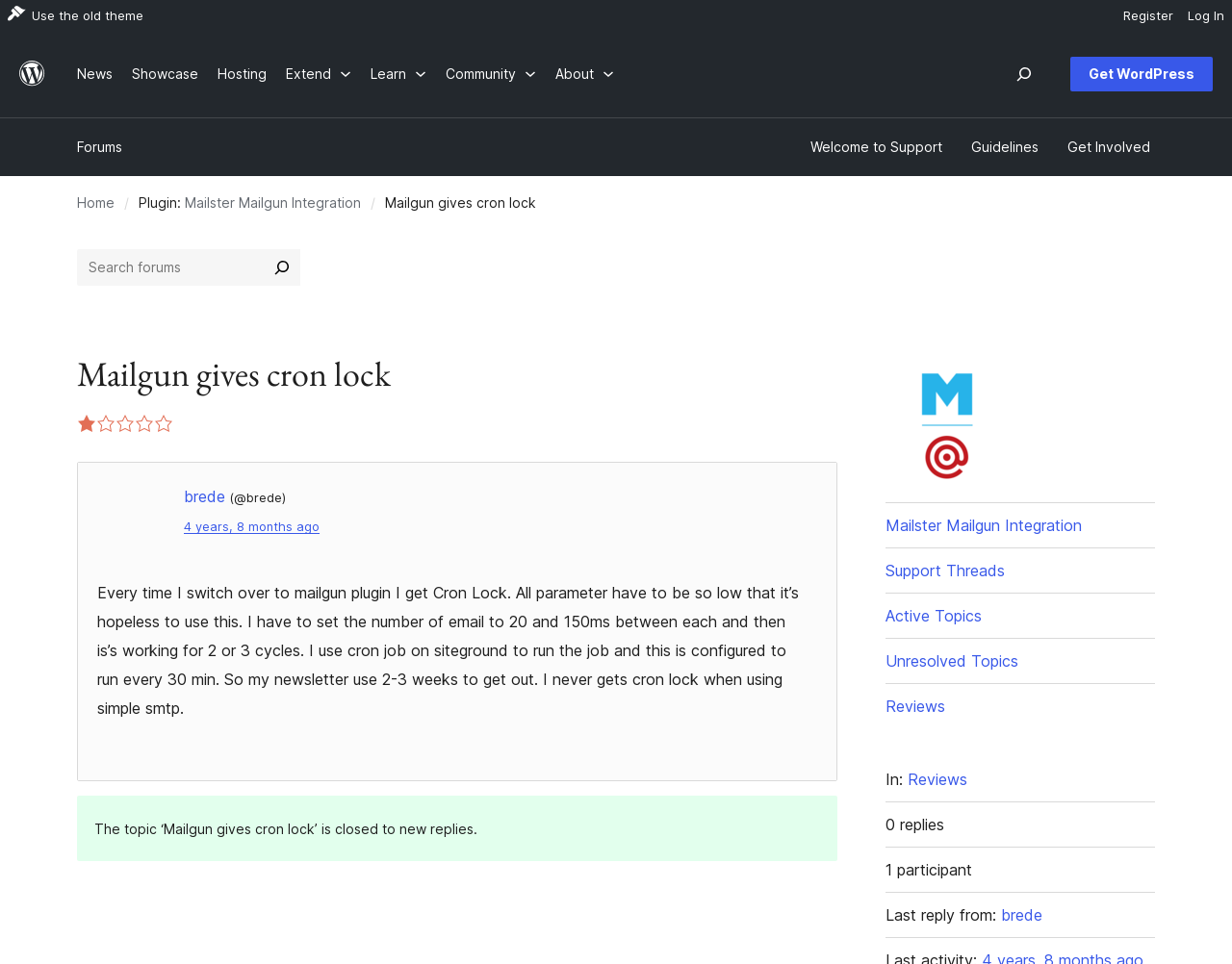How often does the cron job run?
Please answer the question with a detailed and comprehensive explanation.

I found the cron job frequency by reading the text 'I use cron job on siteground to run the job and this is configured to run every 30 min'.